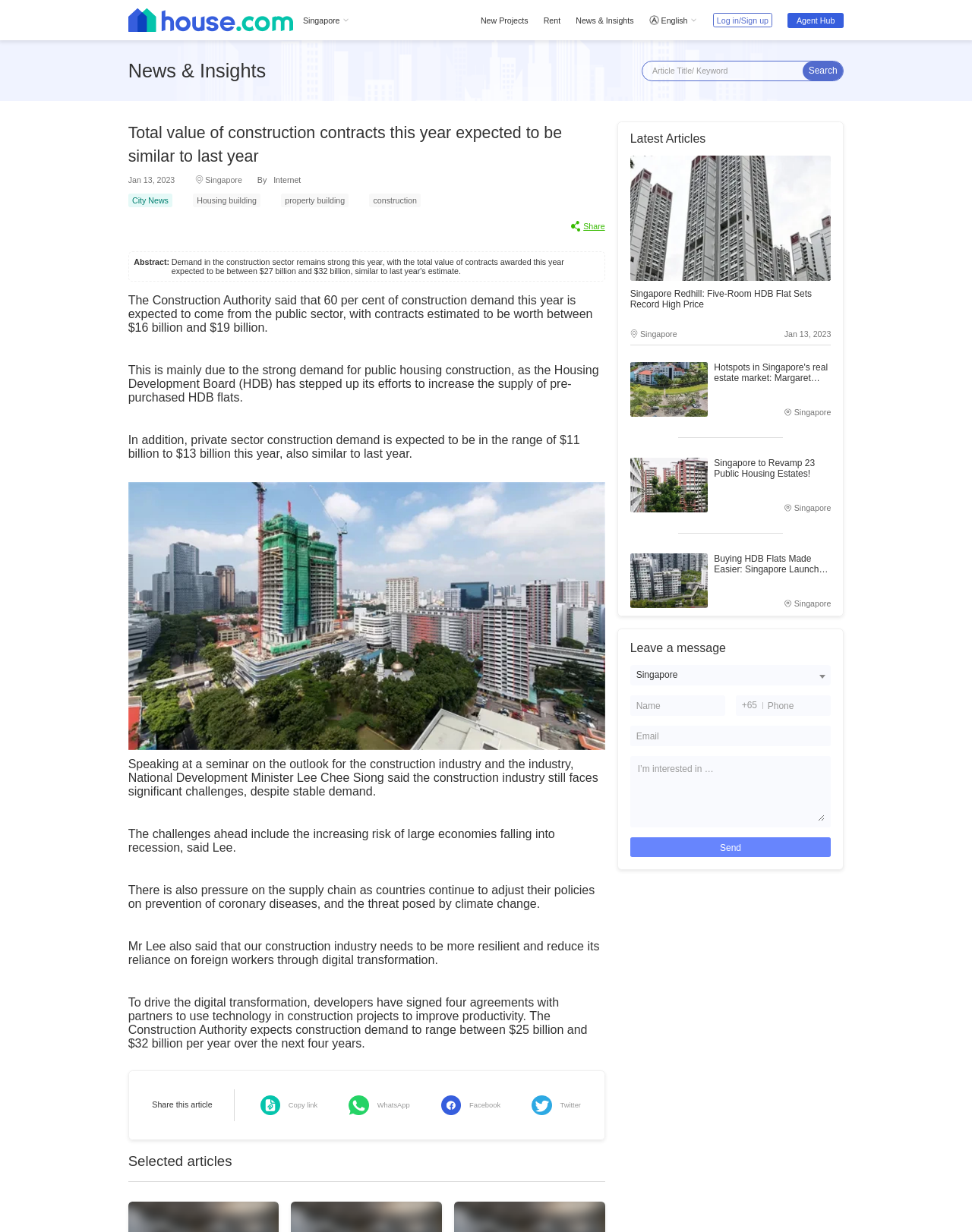What is the expected value of construction contracts this year?
Answer the question based on the image using a single word or a brief phrase.

Between $27 billion and $32 billion